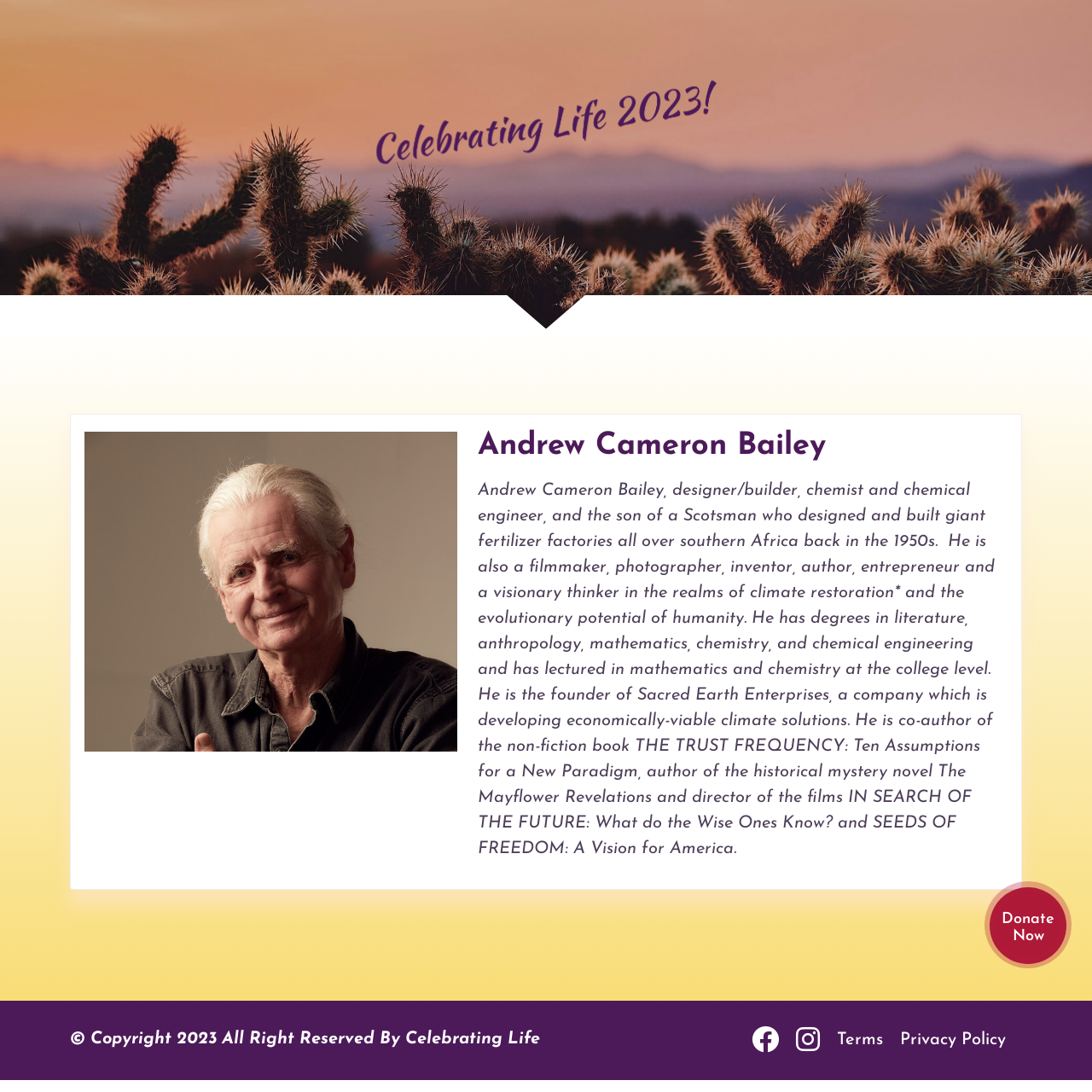Respond with a single word or phrase:
What is the copyright year mentioned at the bottom of the webpage?

2023